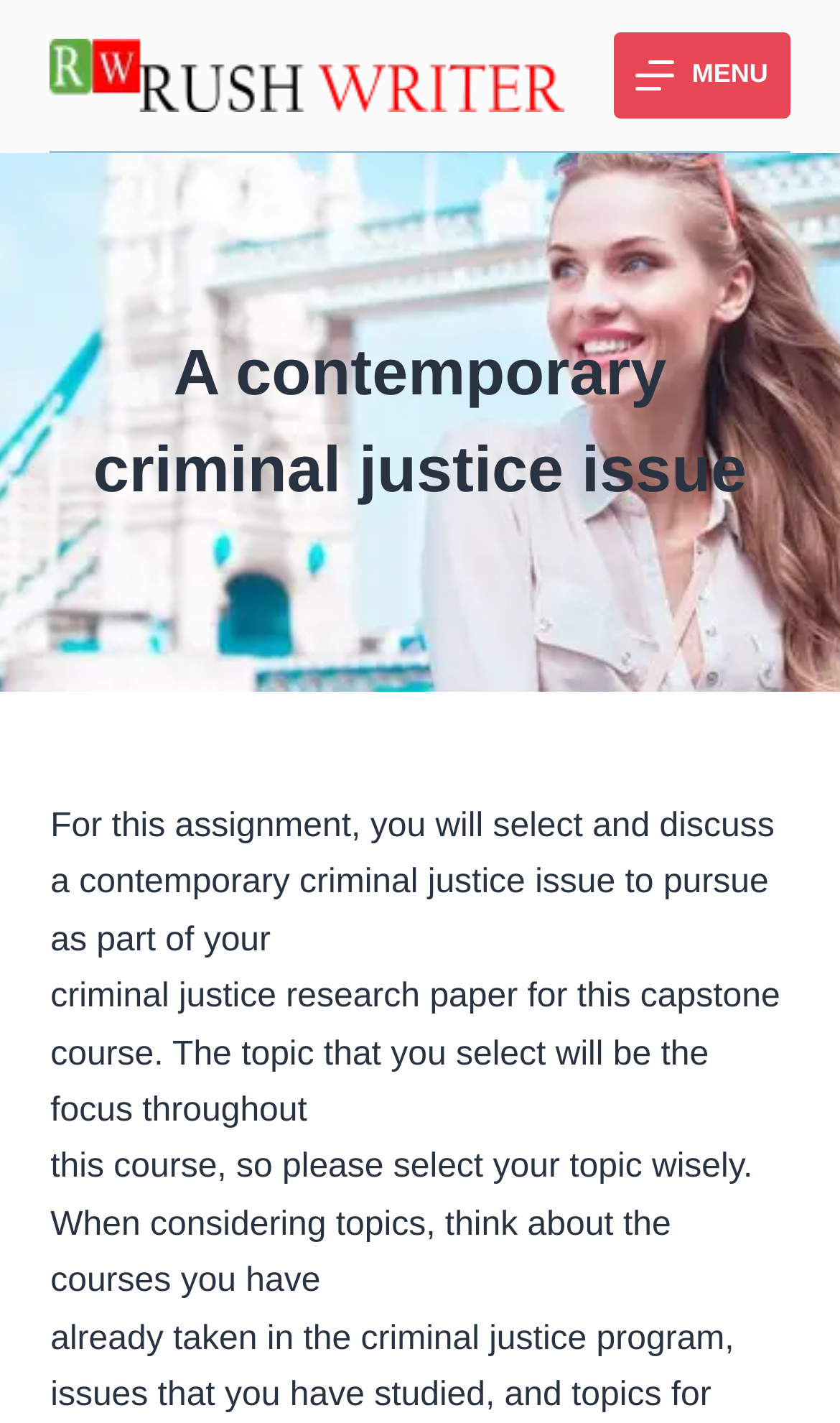What should be considered when selecting a topic?
Based on the image, answer the question with as much detail as possible.

When selecting a topic, one should consider the courses they have taken, as mentioned in the text 'When considering topics, think about the courses you have...'